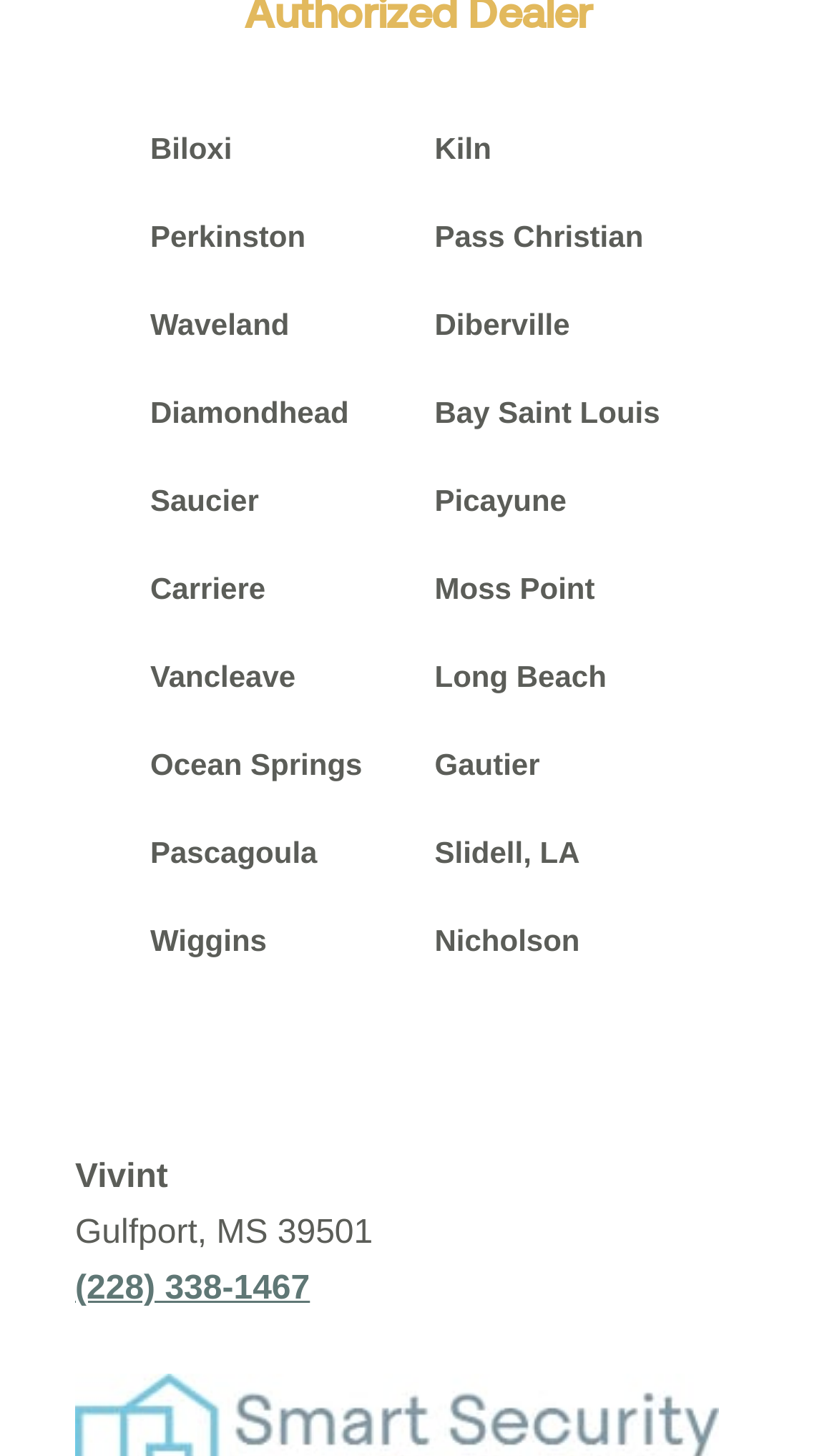How many cities are listed on the webpage?
Kindly give a detailed and elaborate answer to the question.

The answer can be found by counting the number of link elements with city names, which are Biloxi, Kiln, Perkinston, Pass Christian, Waveland, Diberville, Diamondhead, Bay Saint Louis, Saucier, Picayune, Carriere, Moss Point, Vancleave, Long Beach, Ocean Springs, Gautier, Pascagoula, and Slidell, LA.